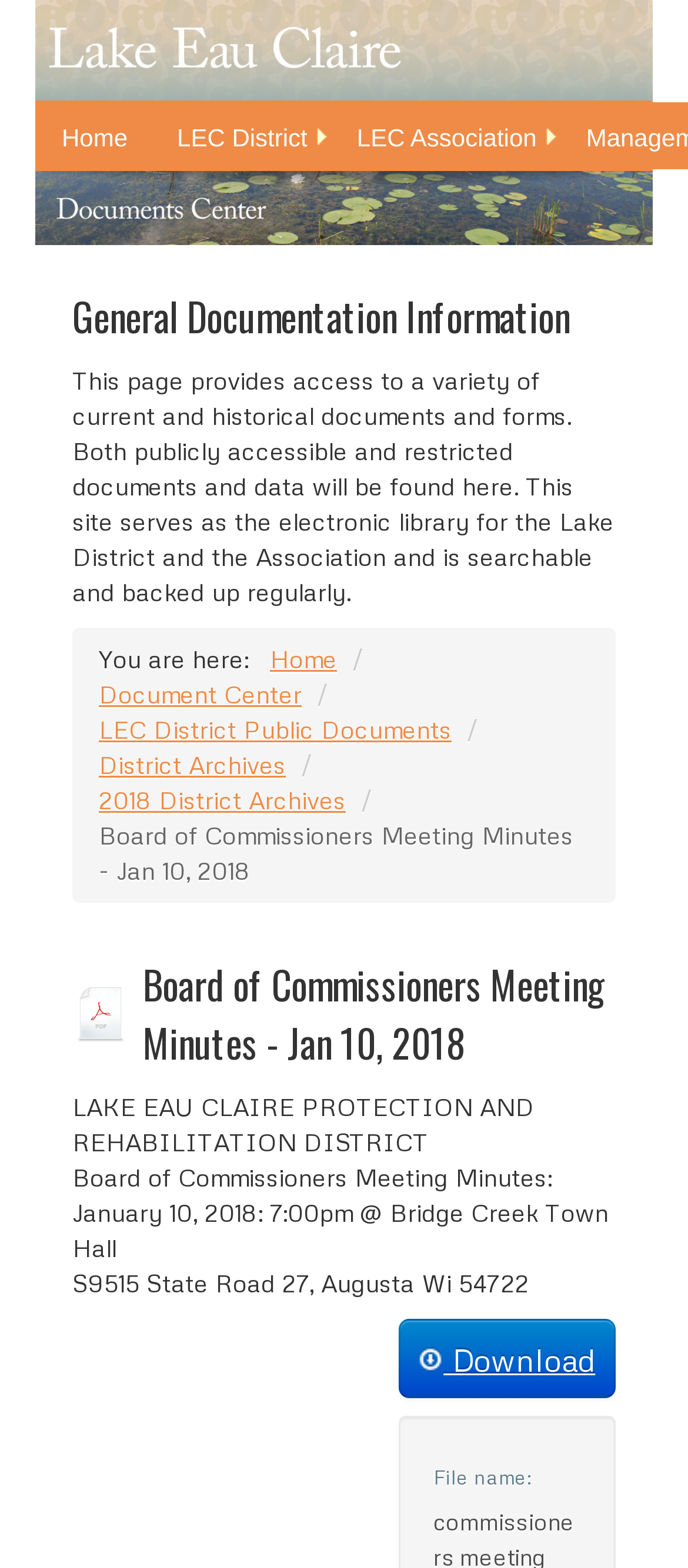Find the bounding box coordinates of the clickable area required to complete the following action: "Click the Home link".

[0.054, 0.066, 0.221, 0.108]